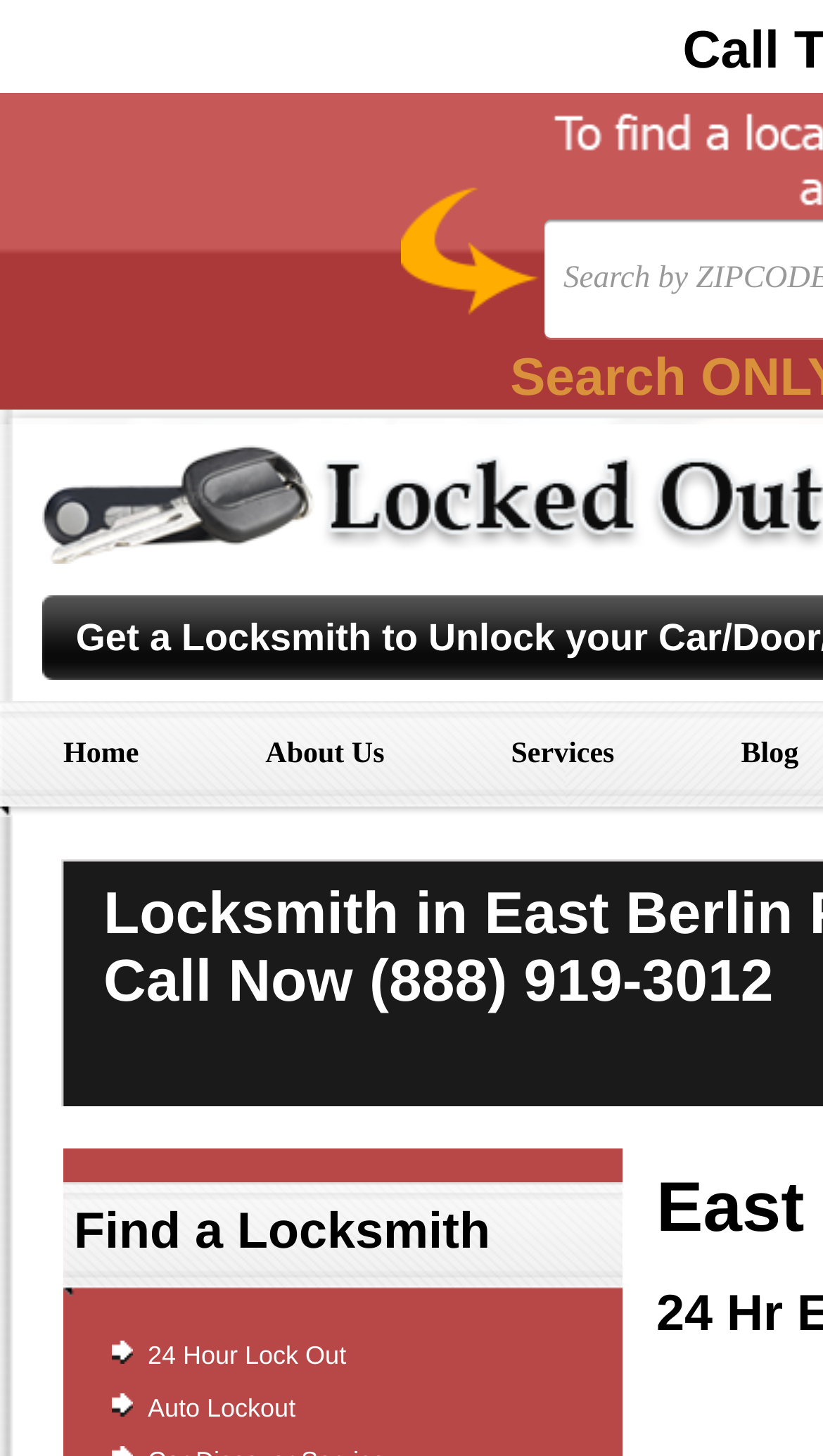Provide the bounding box coordinates of the HTML element this sentence describes: "About Us". The bounding box coordinates consist of four float numbers between 0 and 1, i.e., [left, top, right, bottom].

[0.271, 0.496, 0.518, 0.542]